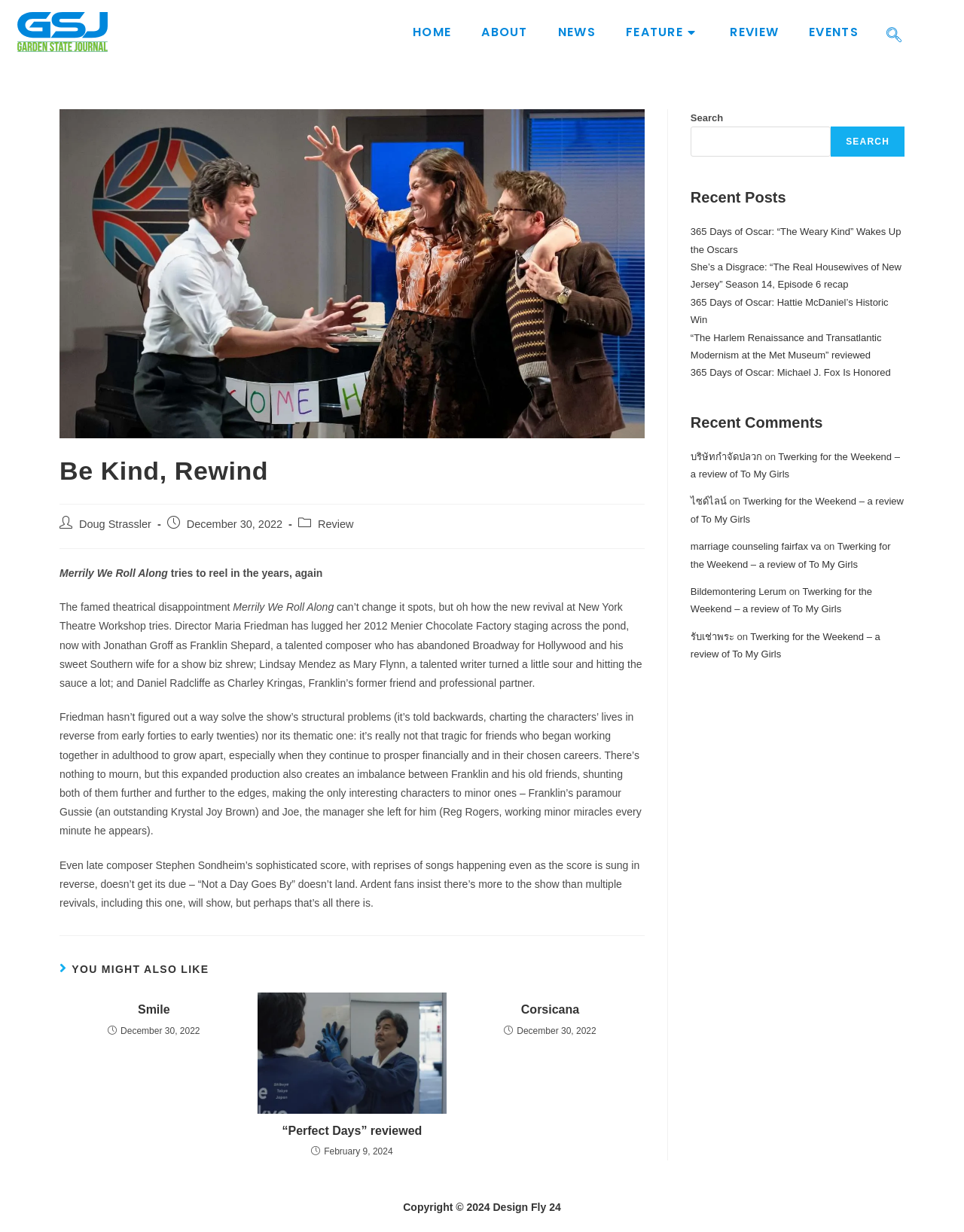What is the name of the theatrical production being reviewed?
Please provide a single word or phrase based on the screenshot.

Merrily We Roll Along